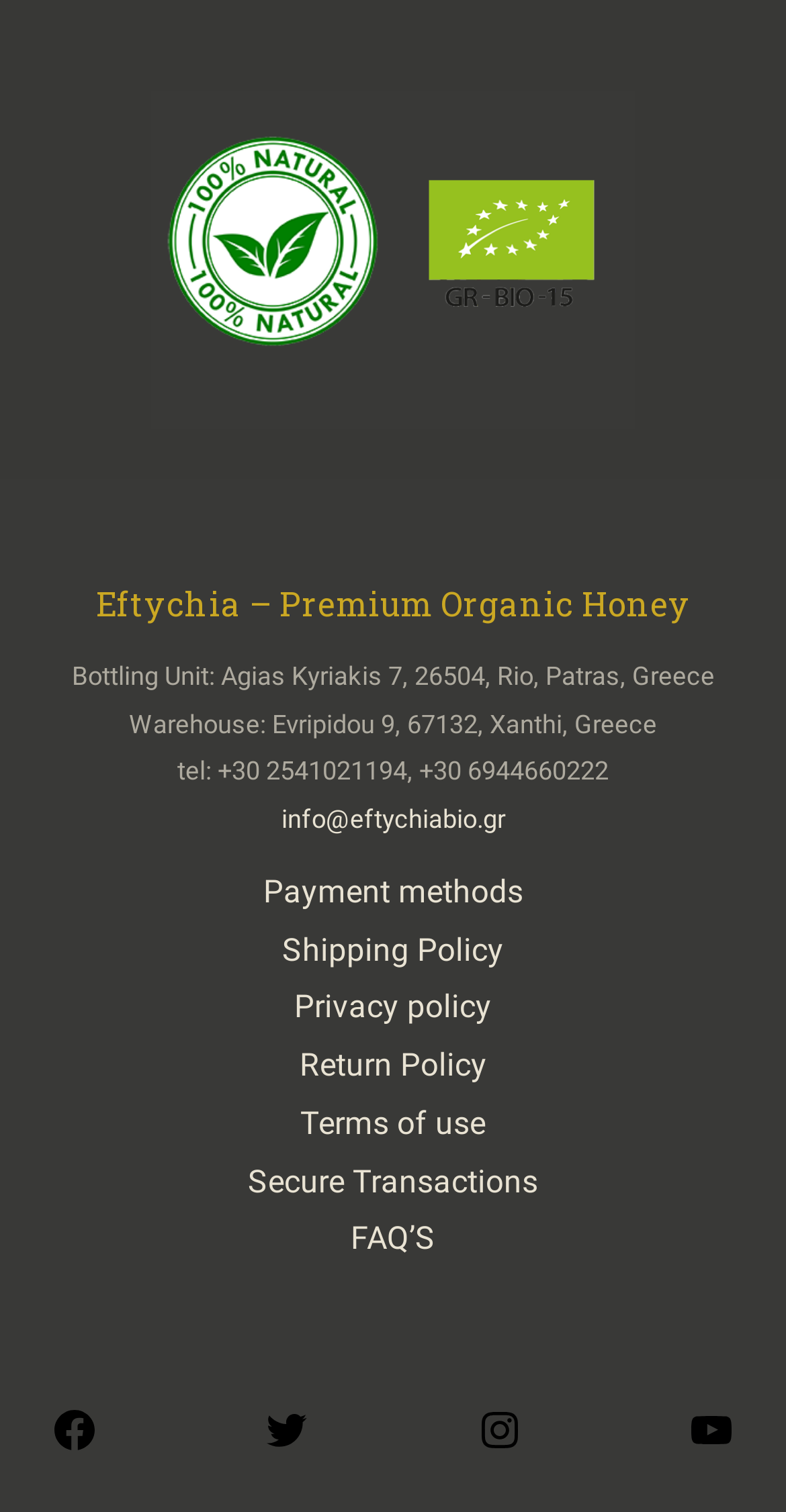Determine the coordinates of the bounding box for the clickable area needed to execute this instruction: "visit Eftychia’s website".

[0.358, 0.532, 0.642, 0.552]